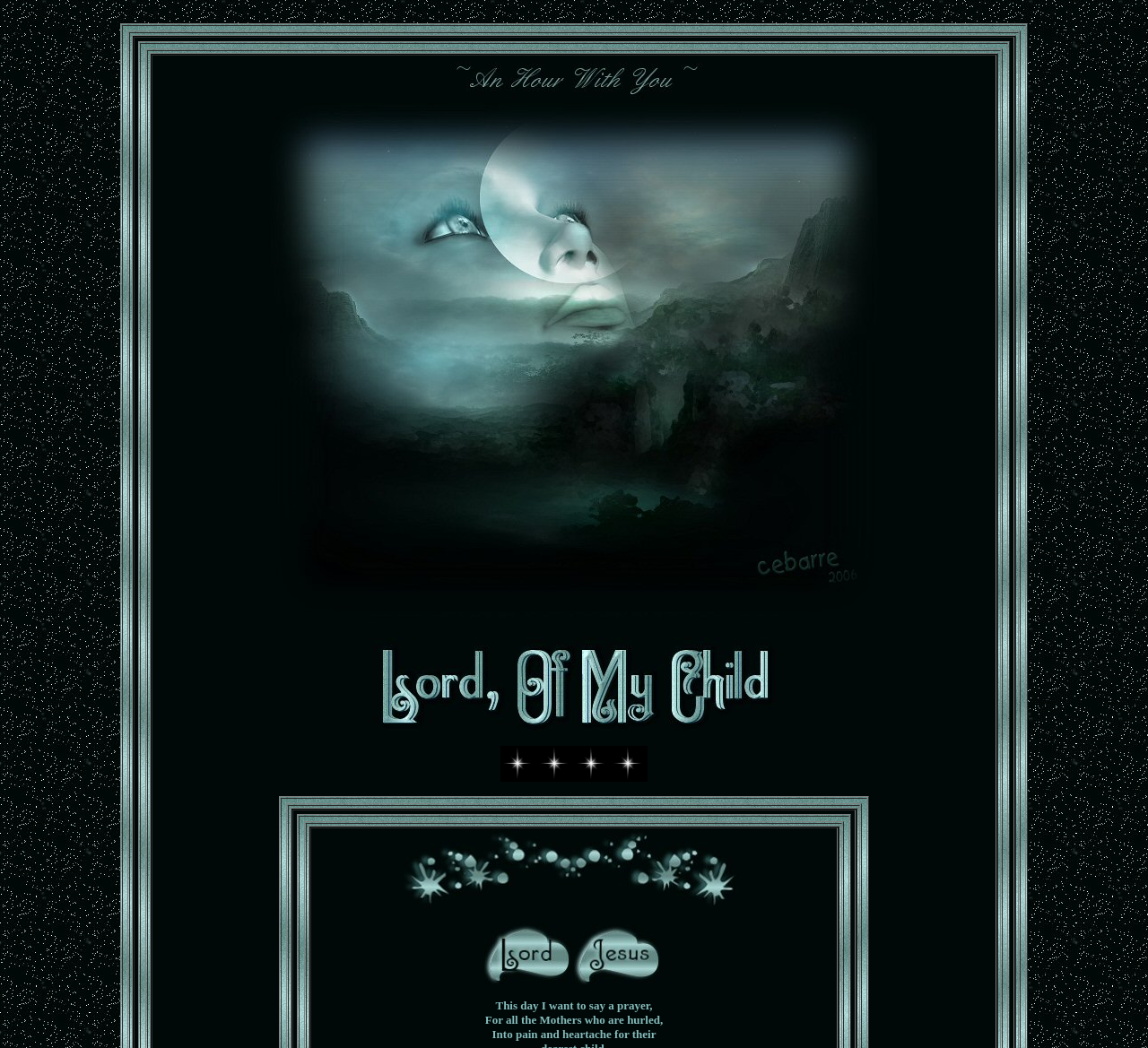Please answer the following query using a single word or phrase: 
How many images are on this webpage?

7